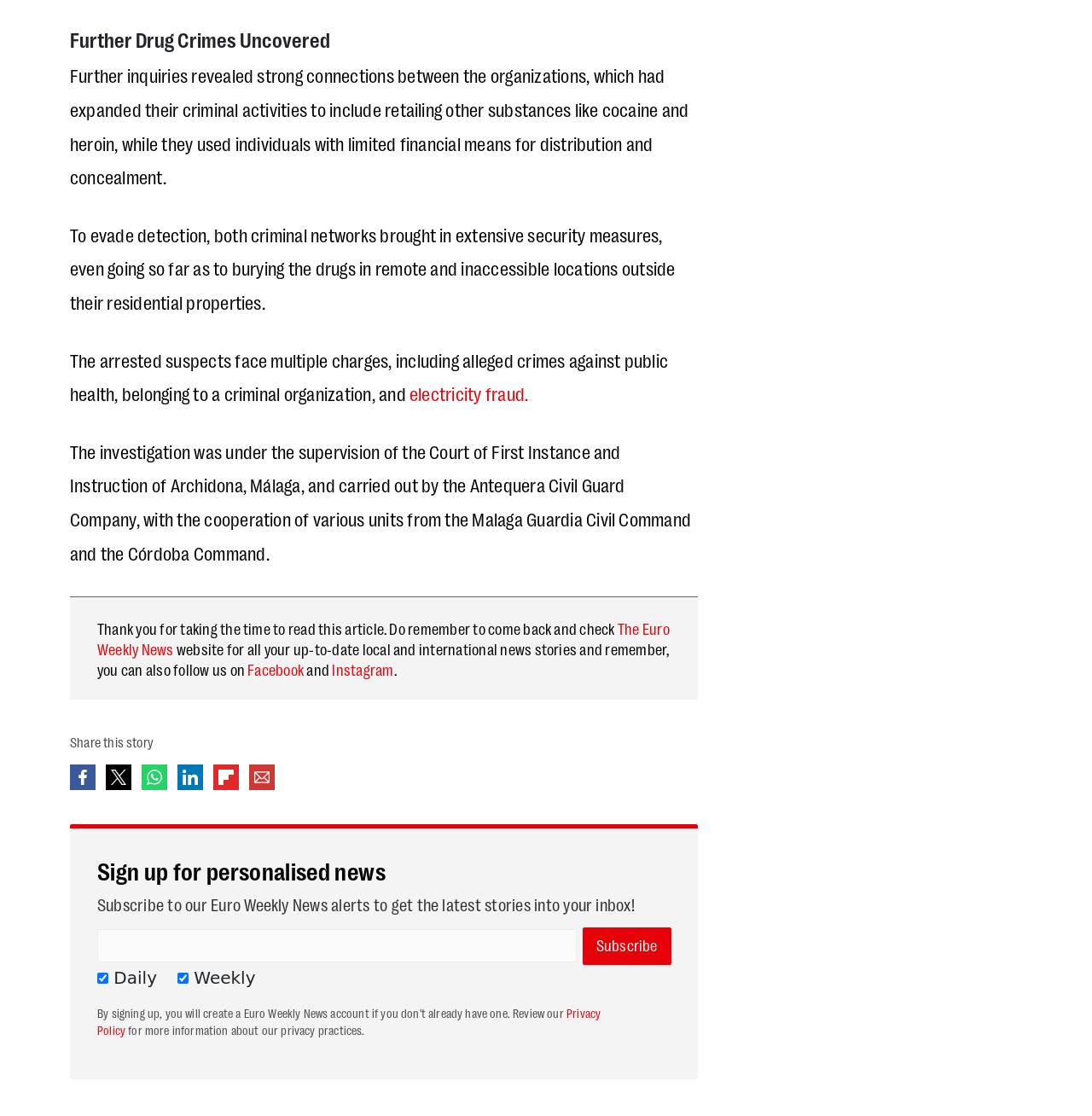What is the topic of the article?
Provide a comprehensive and detailed answer to the question.

The topic of the article can be determined by reading the heading 'Further Drug Crimes Uncovered' and the subsequent paragraphs that describe the investigation and arrest of suspects involved in drug crimes.